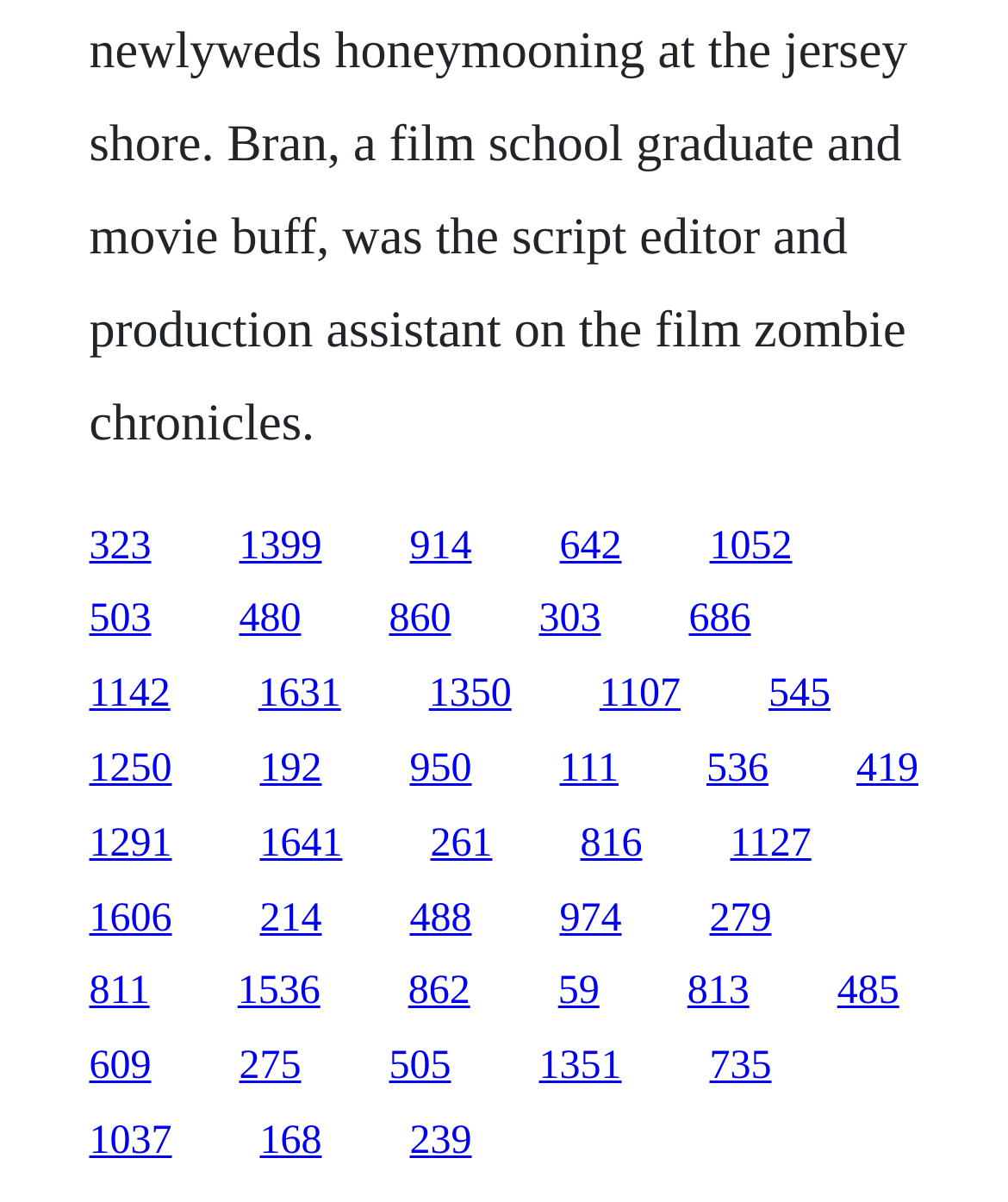What is the number of links on the webpage?
Give a one-word or short-phrase answer derived from the screenshot.

50